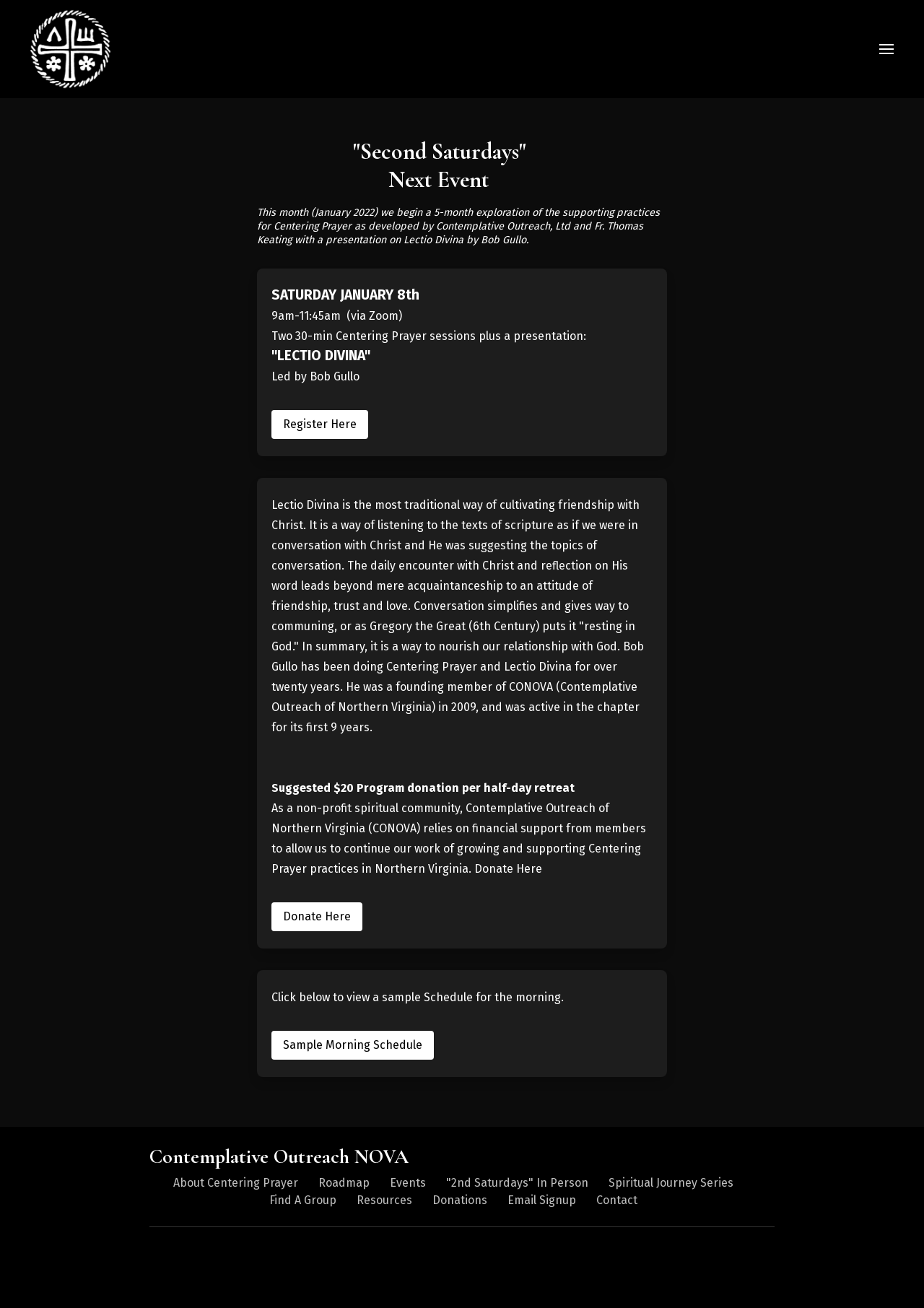Pinpoint the bounding box coordinates of the clickable area needed to execute the instruction: "Donate to Contemplative Outreach NOVA". The coordinates should be specified as four float numbers between 0 and 1, i.e., [left, top, right, bottom].

[0.294, 0.69, 0.392, 0.712]